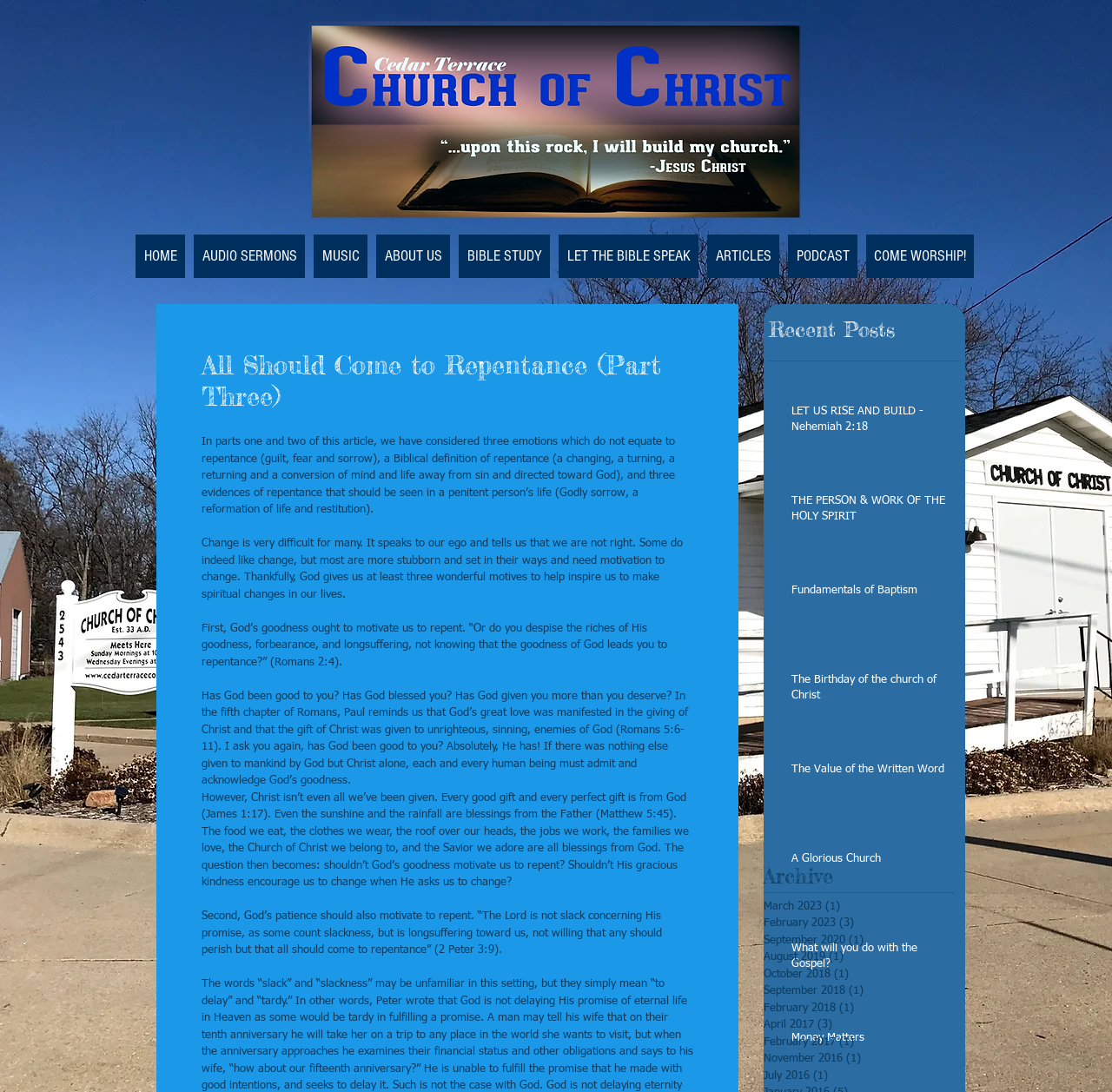Given the following UI element description: "MUSIC", find the bounding box coordinates in the webpage screenshot.

[0.282, 0.215, 0.33, 0.255]